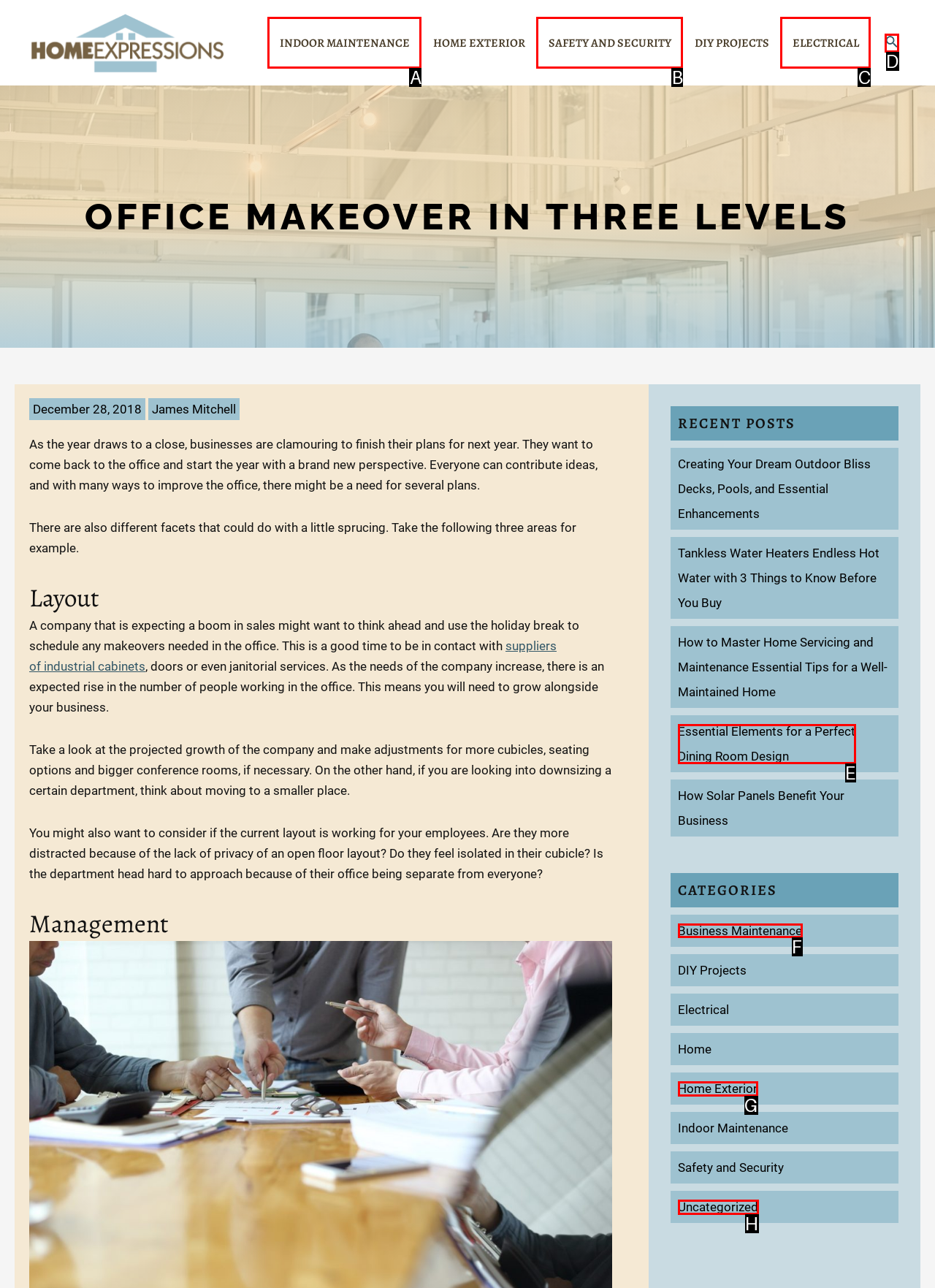Determine the letter of the UI element that will complete the task: Navigate to the 'Business Maintenance' category
Reply with the corresponding letter.

F